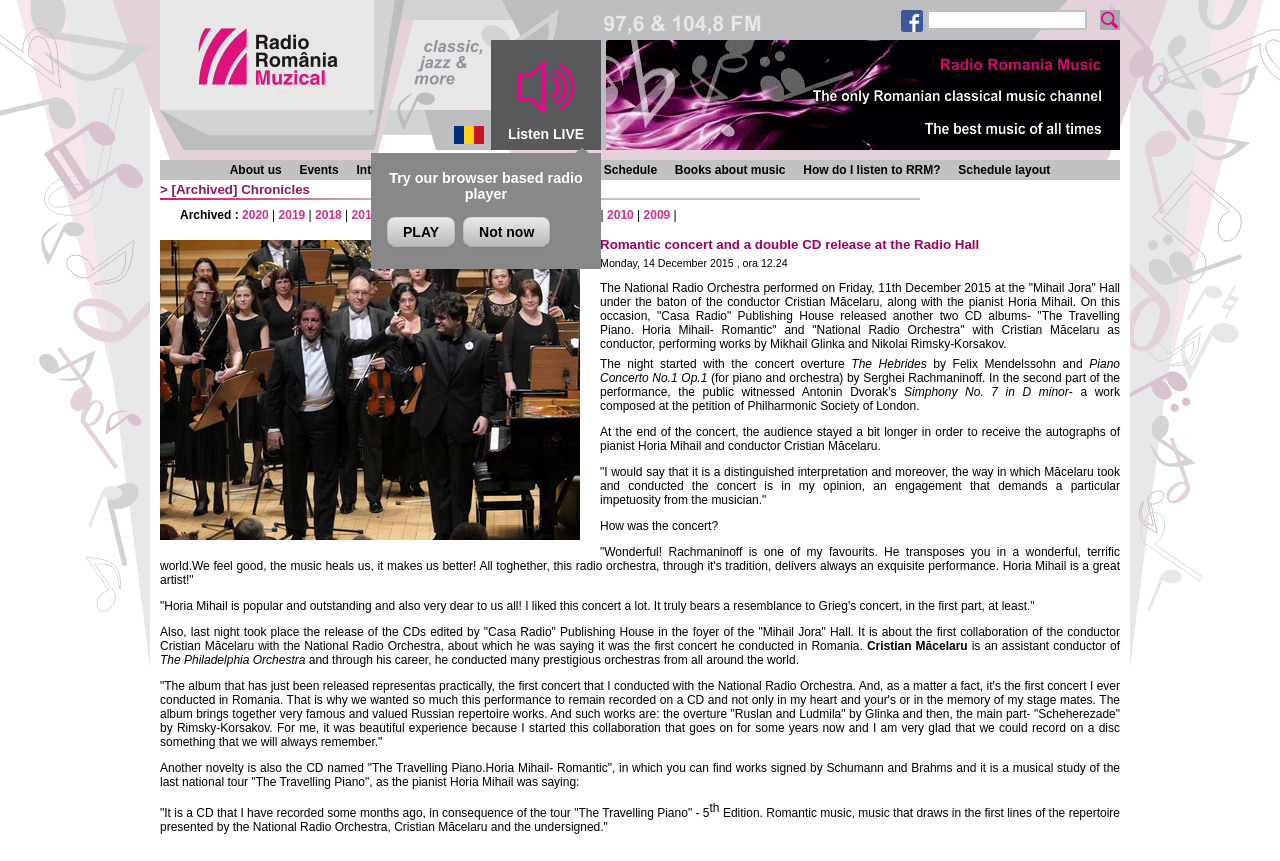Locate the bounding box coordinates of the clickable region to complete the following instruction: "Click the 2020 link."

[0.189, 0.242, 0.21, 0.258]